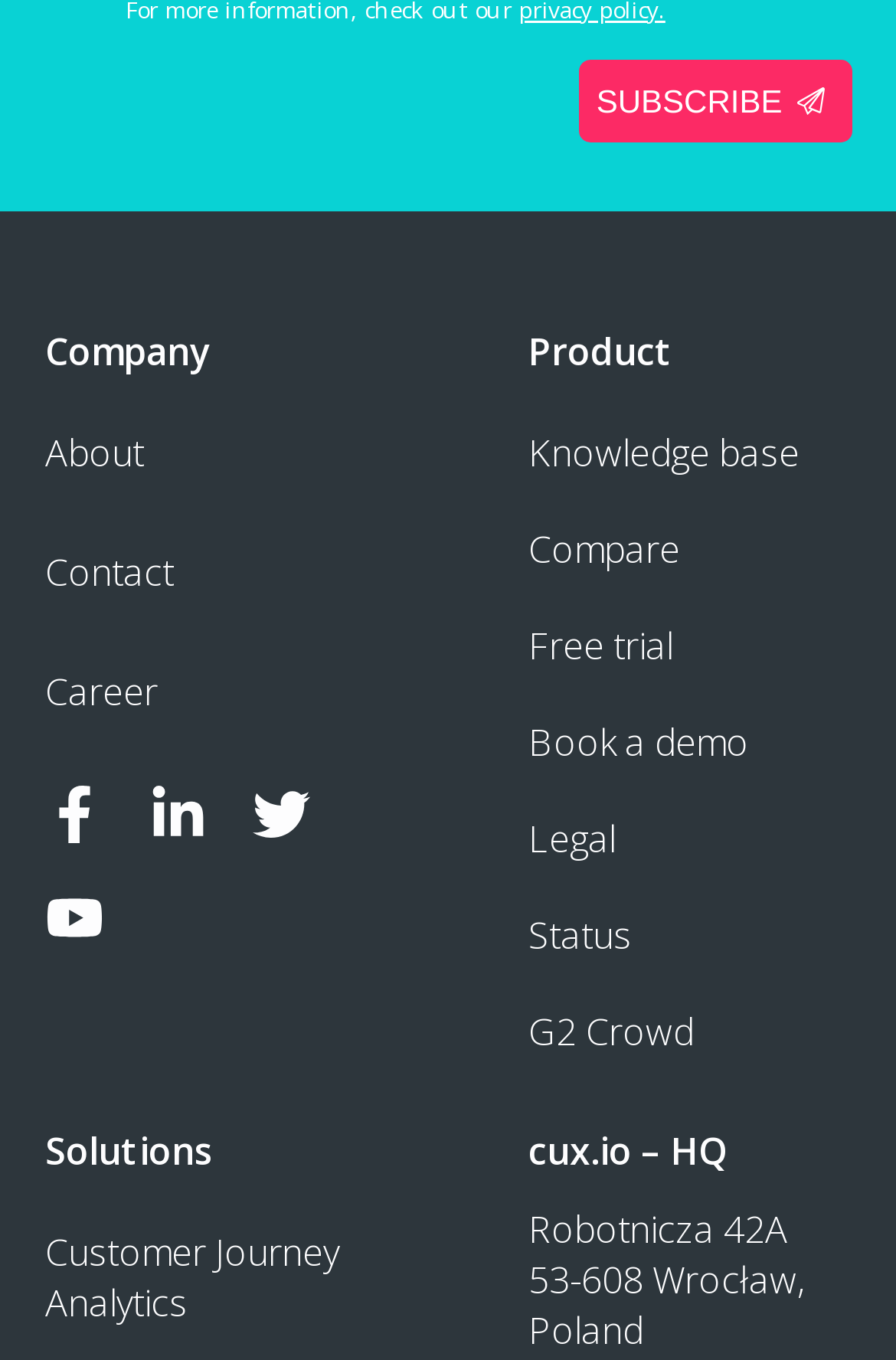Refer to the image and provide a thorough answer to this question:
What is the address of the company HQ?

The company HQ address can be found in the bottom-right section of the webpage, inside a header element with a bounding box of [0.59, 0.828, 0.95, 0.865]. The static text elements with IDs 260, 261, and 262 contain the address, which is 'Robotnicza 42A, 53-608 Wrocław, Poland'.